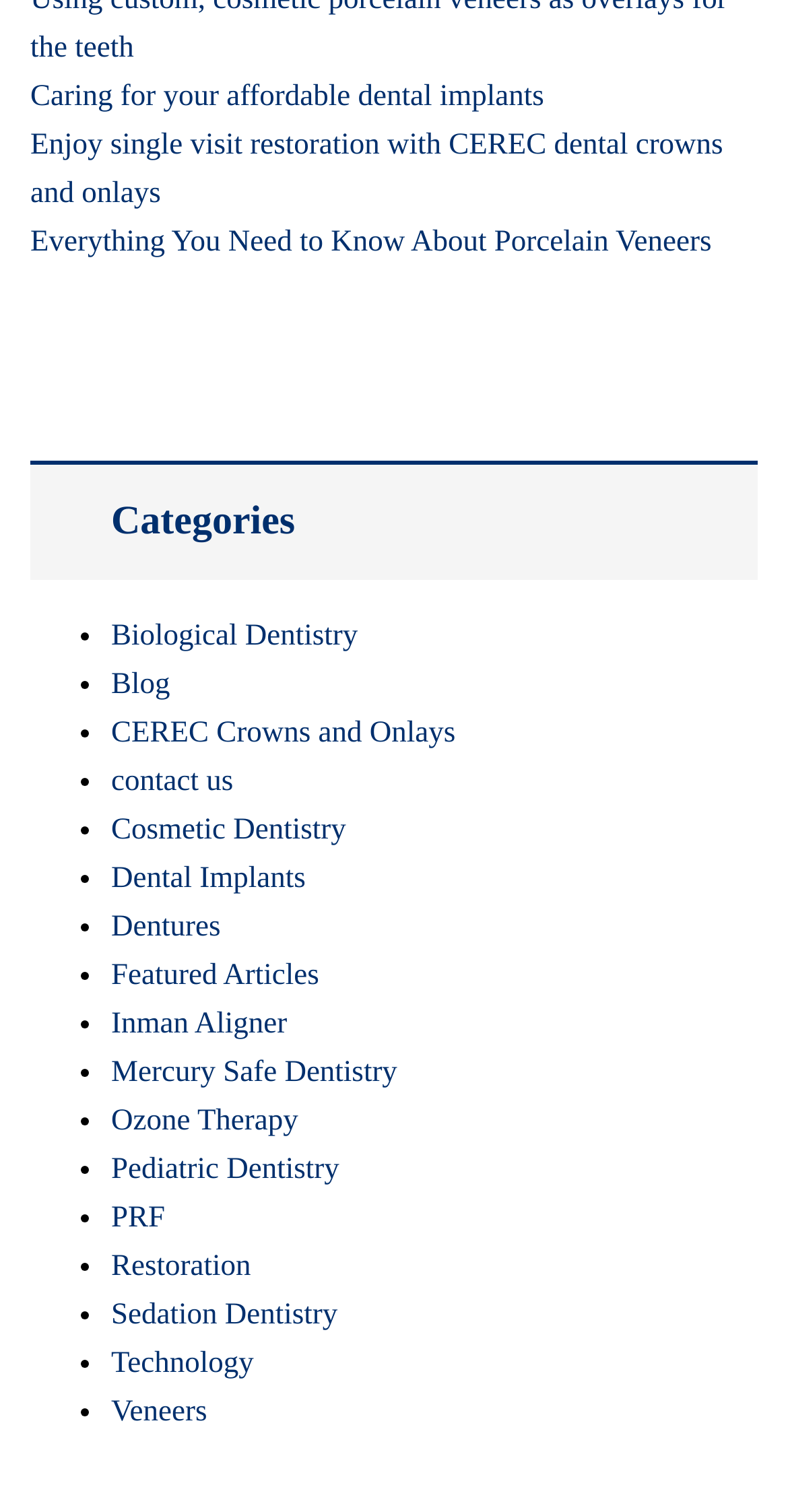Please determine the bounding box coordinates of the section I need to click to accomplish this instruction: "Explore the Categories section".

[0.038, 0.305, 0.962, 0.384]